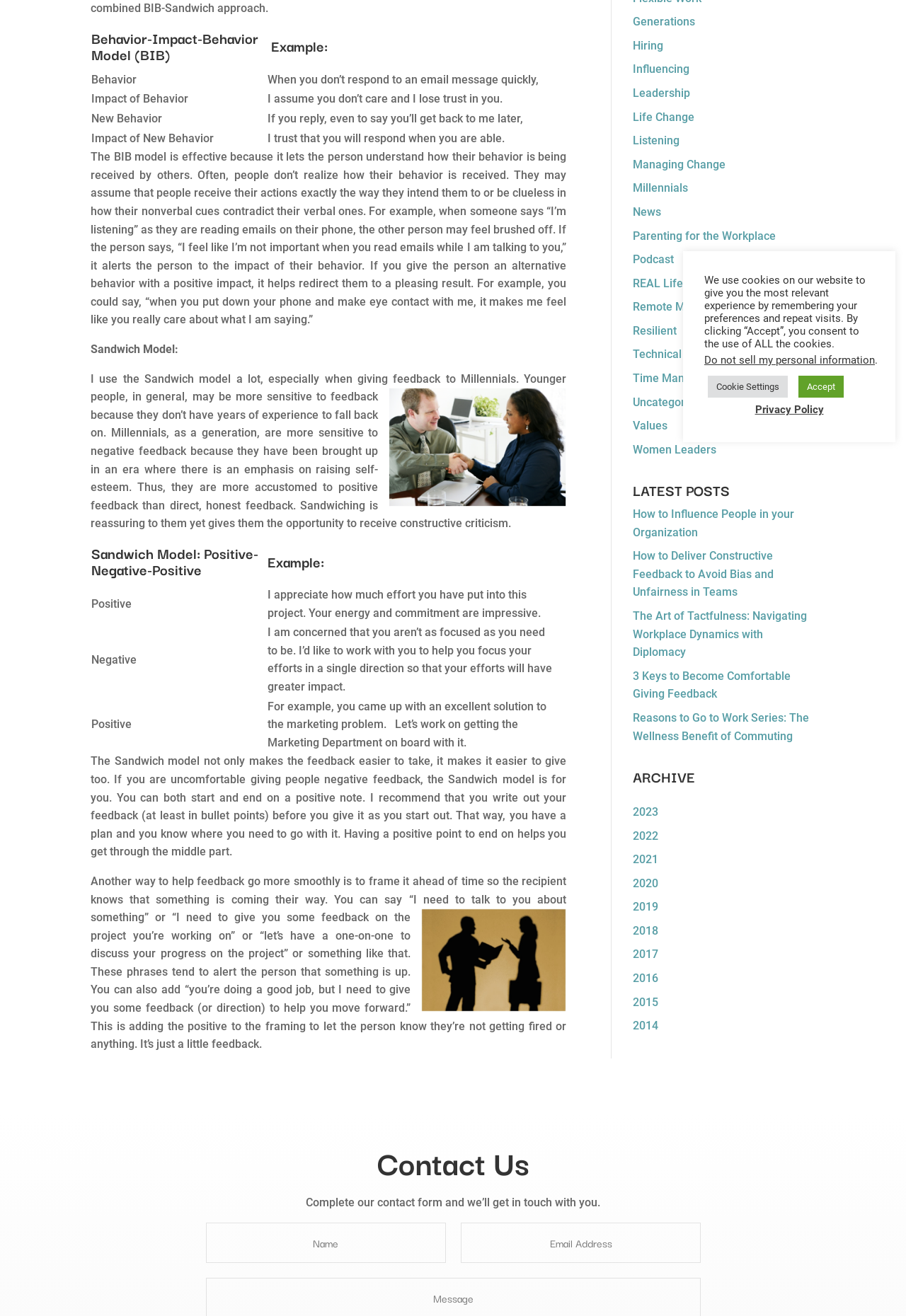Find the bounding box coordinates for the UI element that matches this description: "REAL Life Skills".

[0.699, 0.21, 0.787, 0.22]